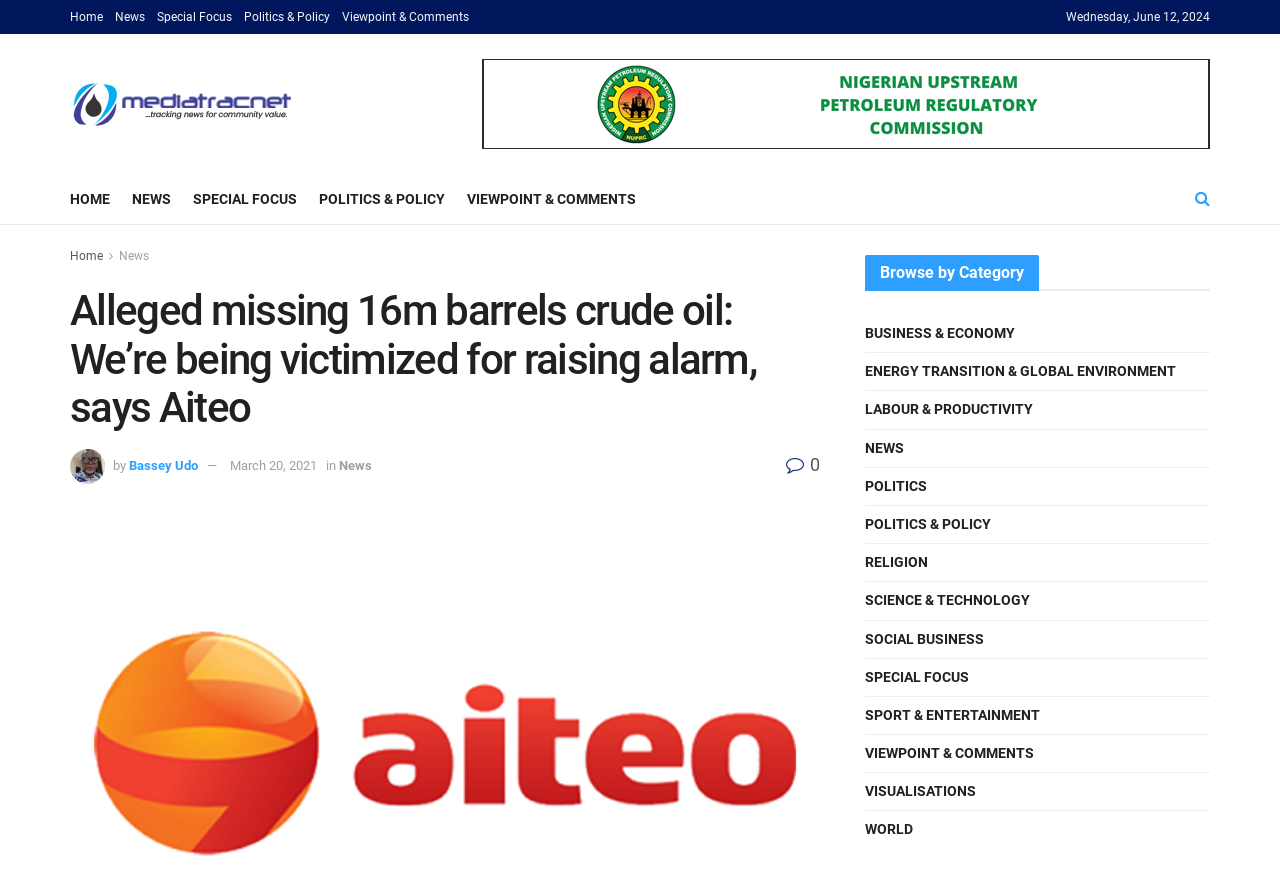Provide a brief response to the question using a single word or phrase: 
What is the name of the website?

Mediatracnet